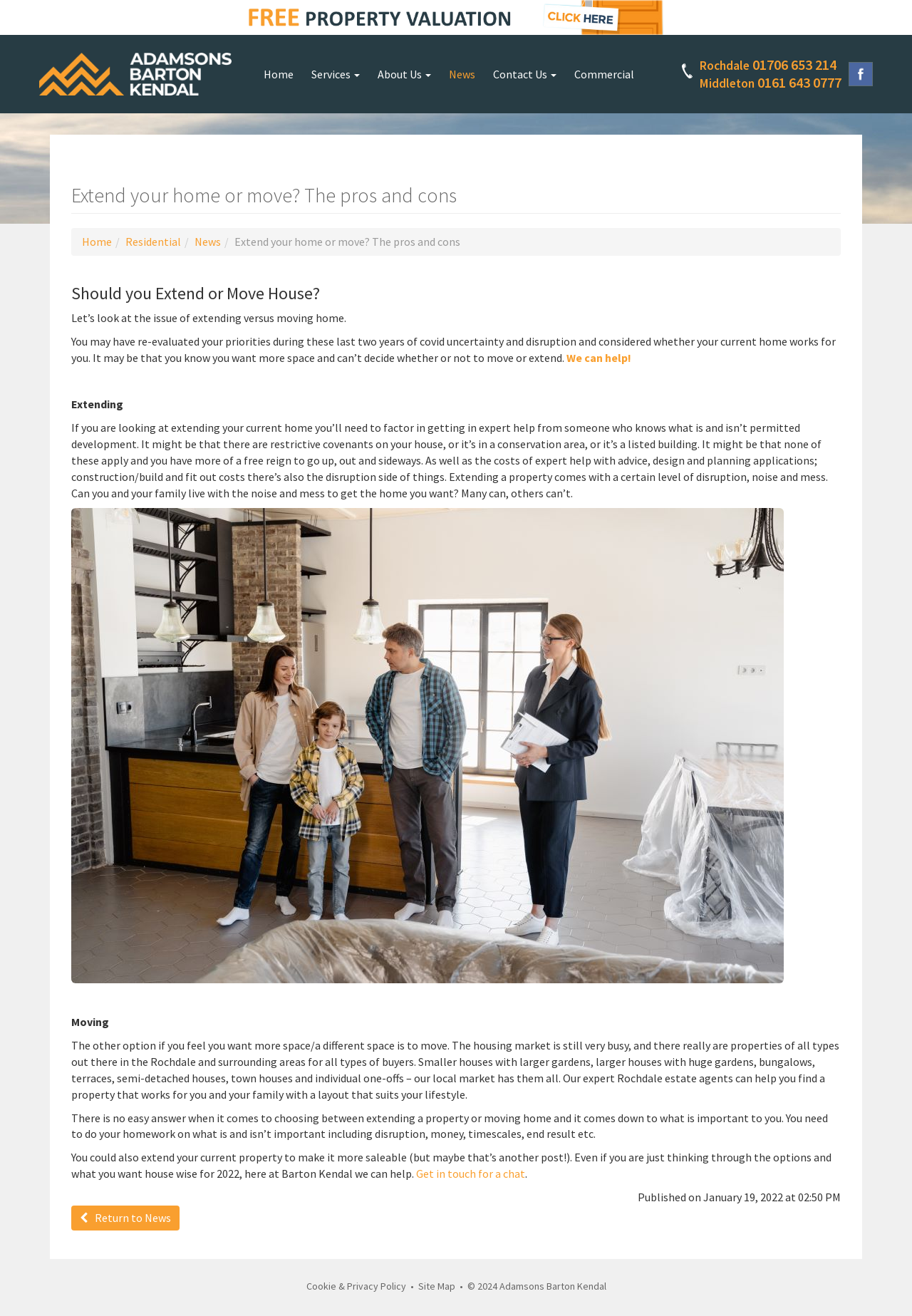What is the purpose of the 'We can help!' link?
Examine the image and give a concise answer in one word or a short phrase.

To get help with extending or moving